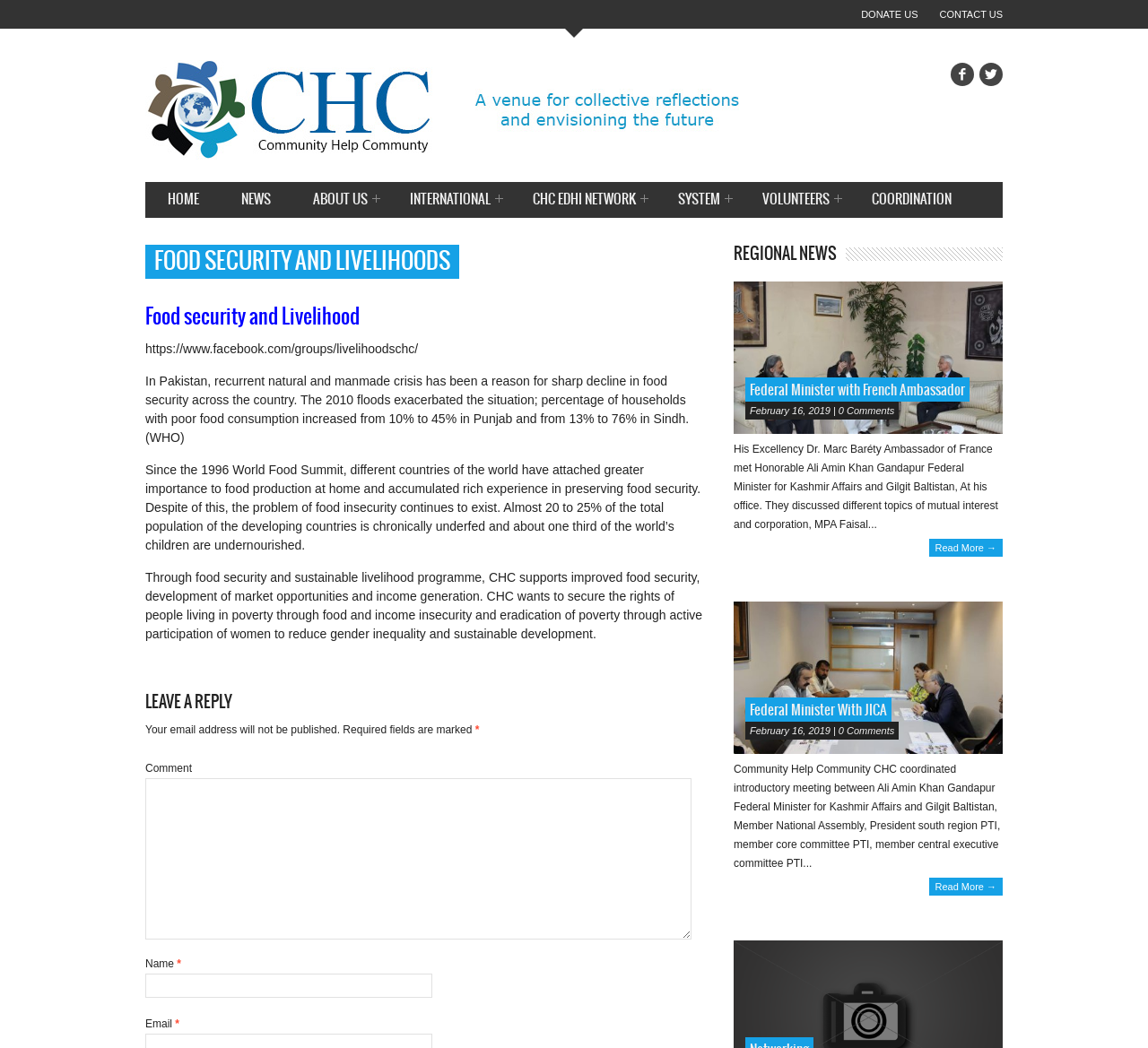Give a concise answer using only one word or phrase for this question:
What is the organization's name?

Community Help Community